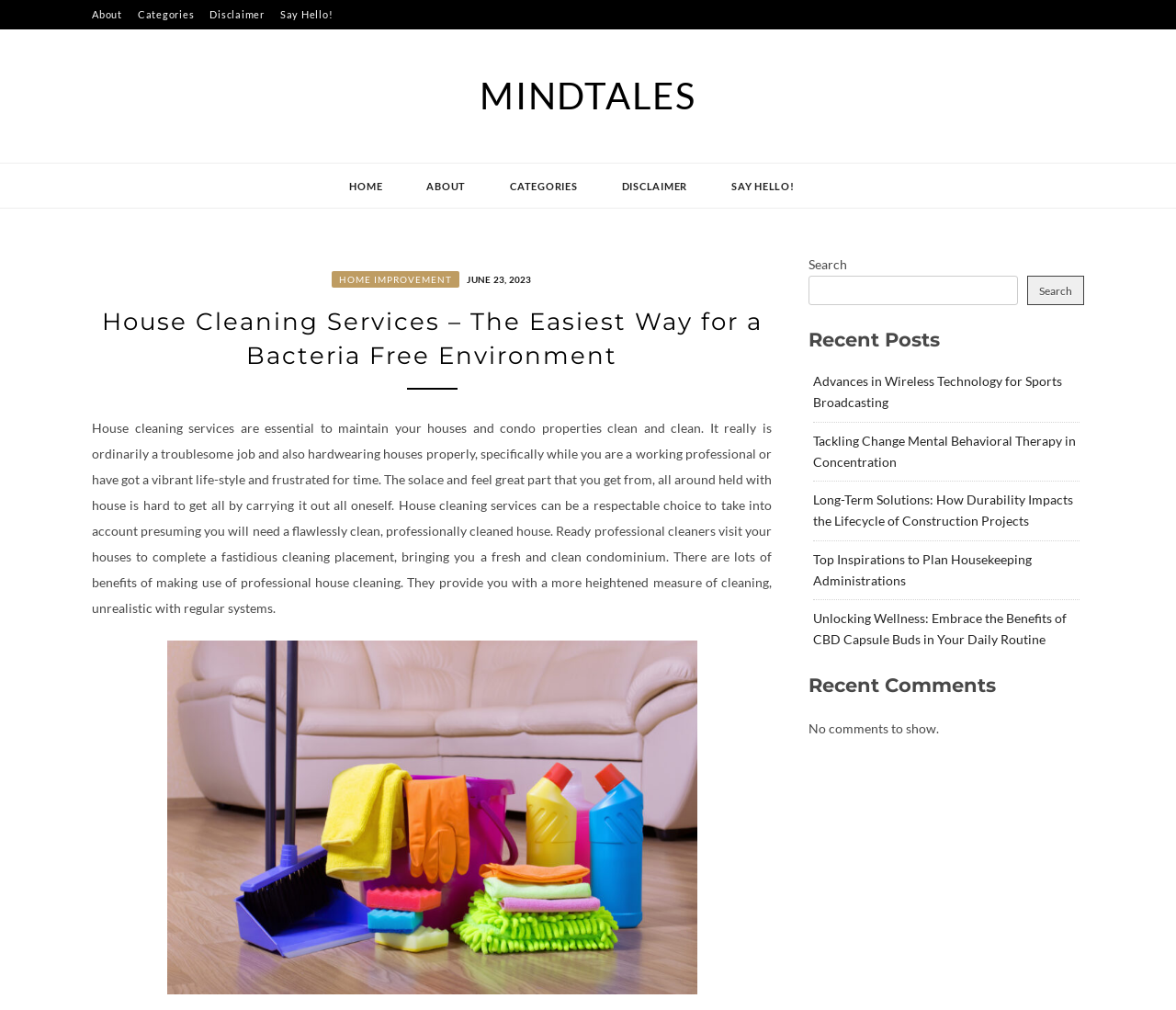Identify the bounding box coordinates of the clickable section necessary to follow the following instruction: "View the 'Recent Posts'". The coordinates should be presented as four float numbers from 0 to 1, i.e., [left, top, right, bottom].

[0.688, 0.321, 0.922, 0.352]